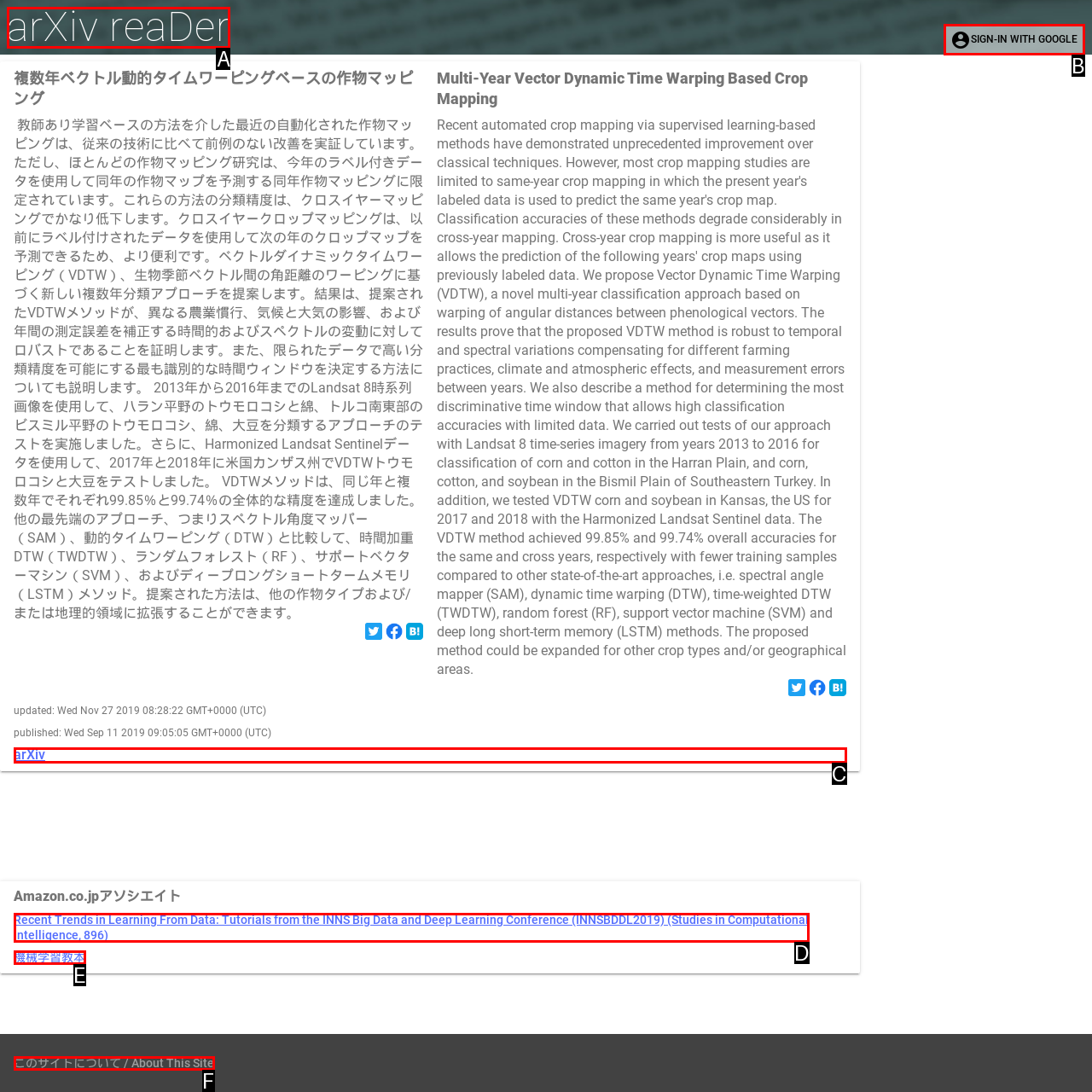Determine which HTML element best fits the description: SPONSORSHIP
Answer directly with the letter of the matching option from the available choices.

None